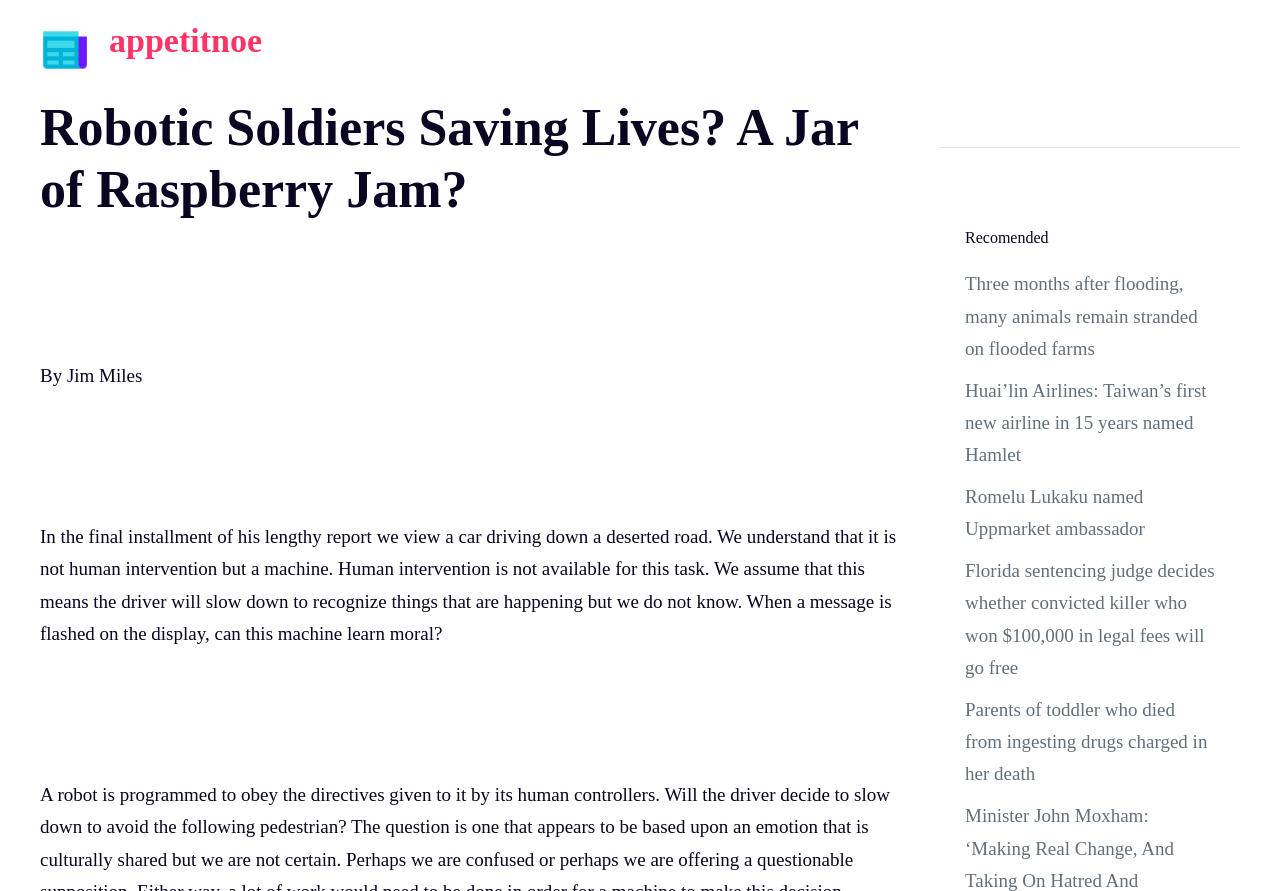How many recommended articles are there?
Based on the image, answer the question in a detailed manner.

There are 5 recommended articles listed in the 'Recomended' section, including links to 'Three months after flooding, many animals remain stranded on flooded farms', 'Huai’lin Airlines: Taiwan’s first new airline in 15 years named Hamlet', and others.